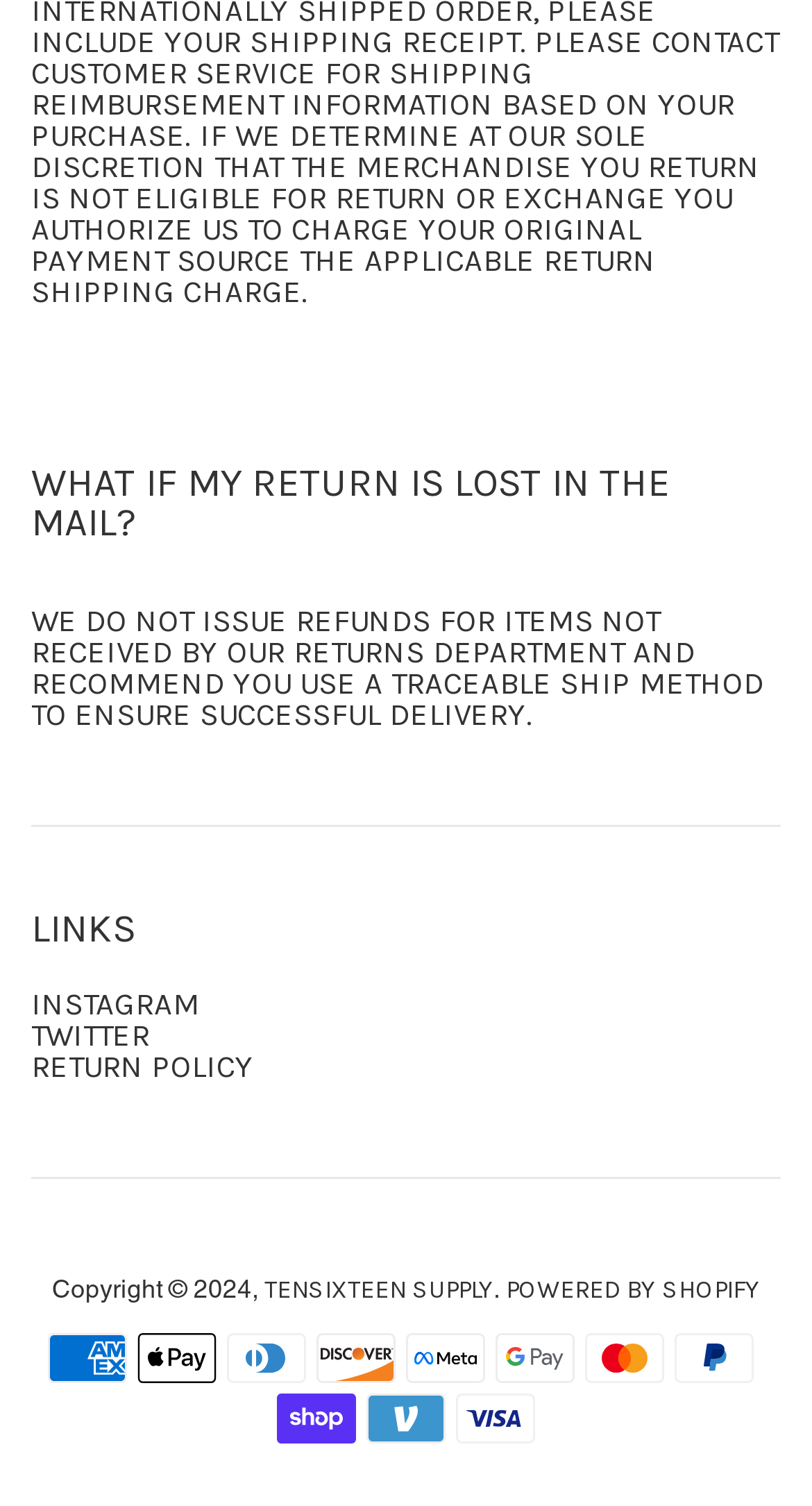What is the recommended shipping method?
Please provide a single word or phrase answer based on the image.

traceable ship method